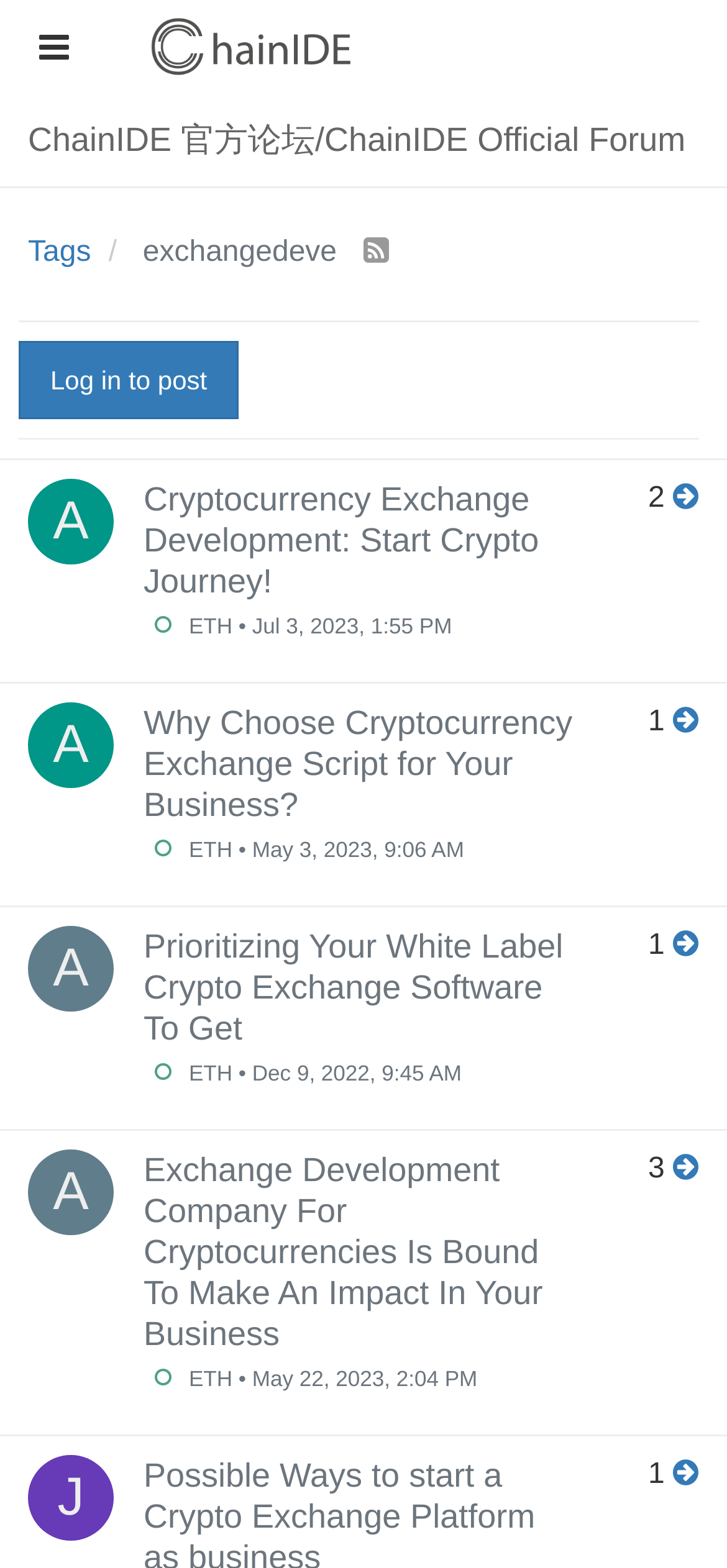What is the symbol of the cryptocurrency mentioned in the posts?
Kindly answer the question with as much detail as you can.

The symbol of the cryptocurrency mentioned in the posts is ETH, which is linked to Ethereum, as seen in the post headings and links.